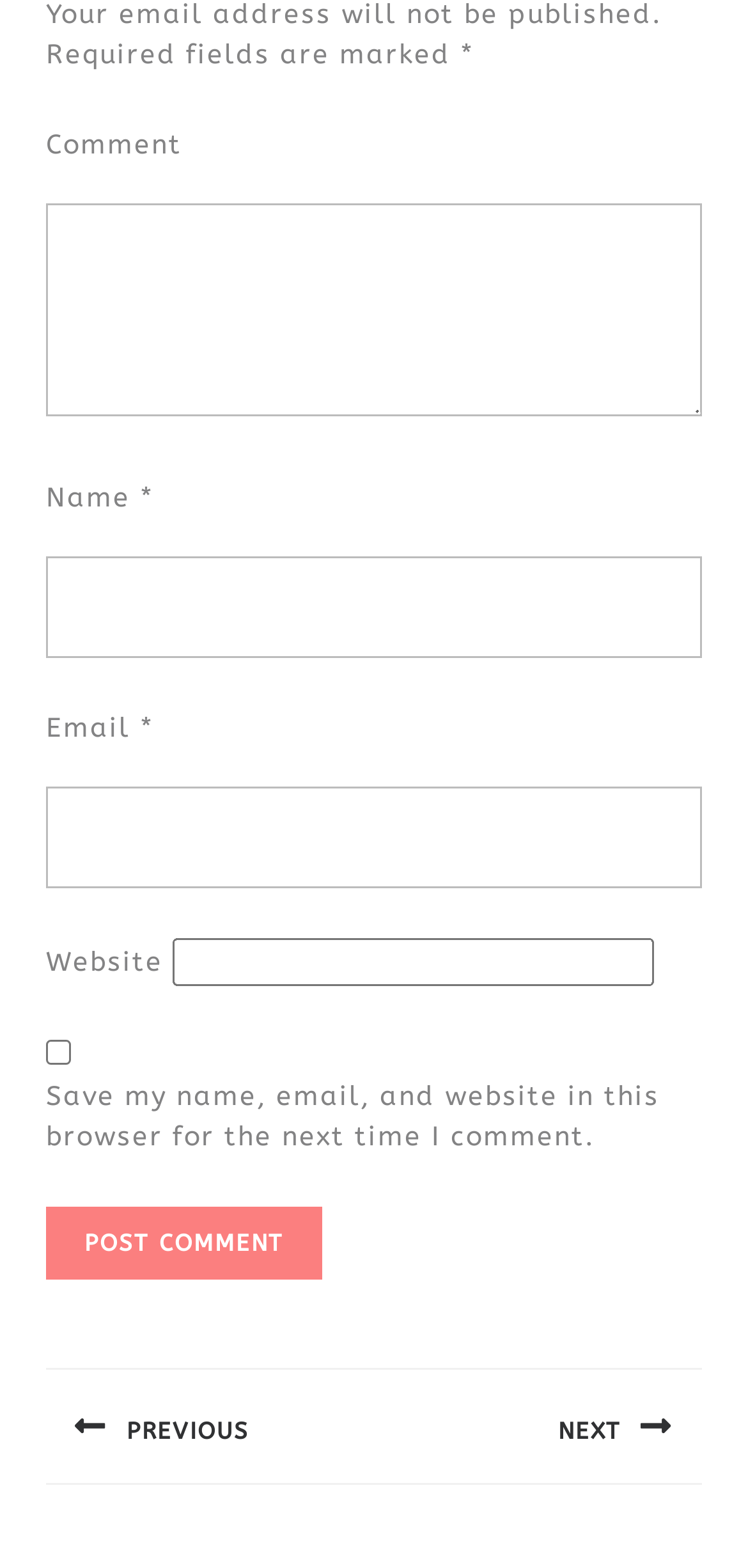Provide the bounding box coordinates for the area that should be clicked to complete the instruction: "Type your name".

[0.062, 0.354, 0.938, 0.419]